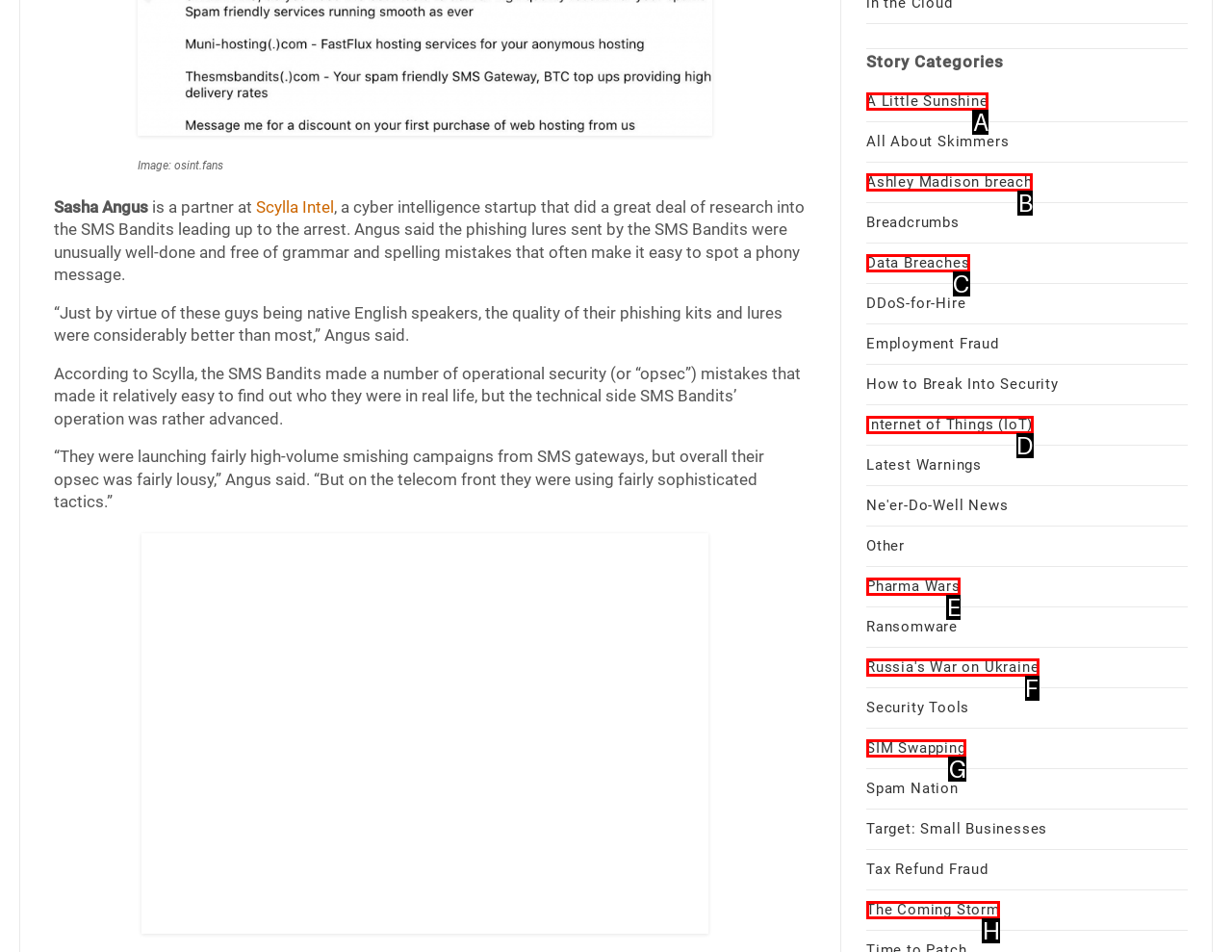Which option best describes: Internet of Things (IoT)
Respond with the letter of the appropriate choice.

D